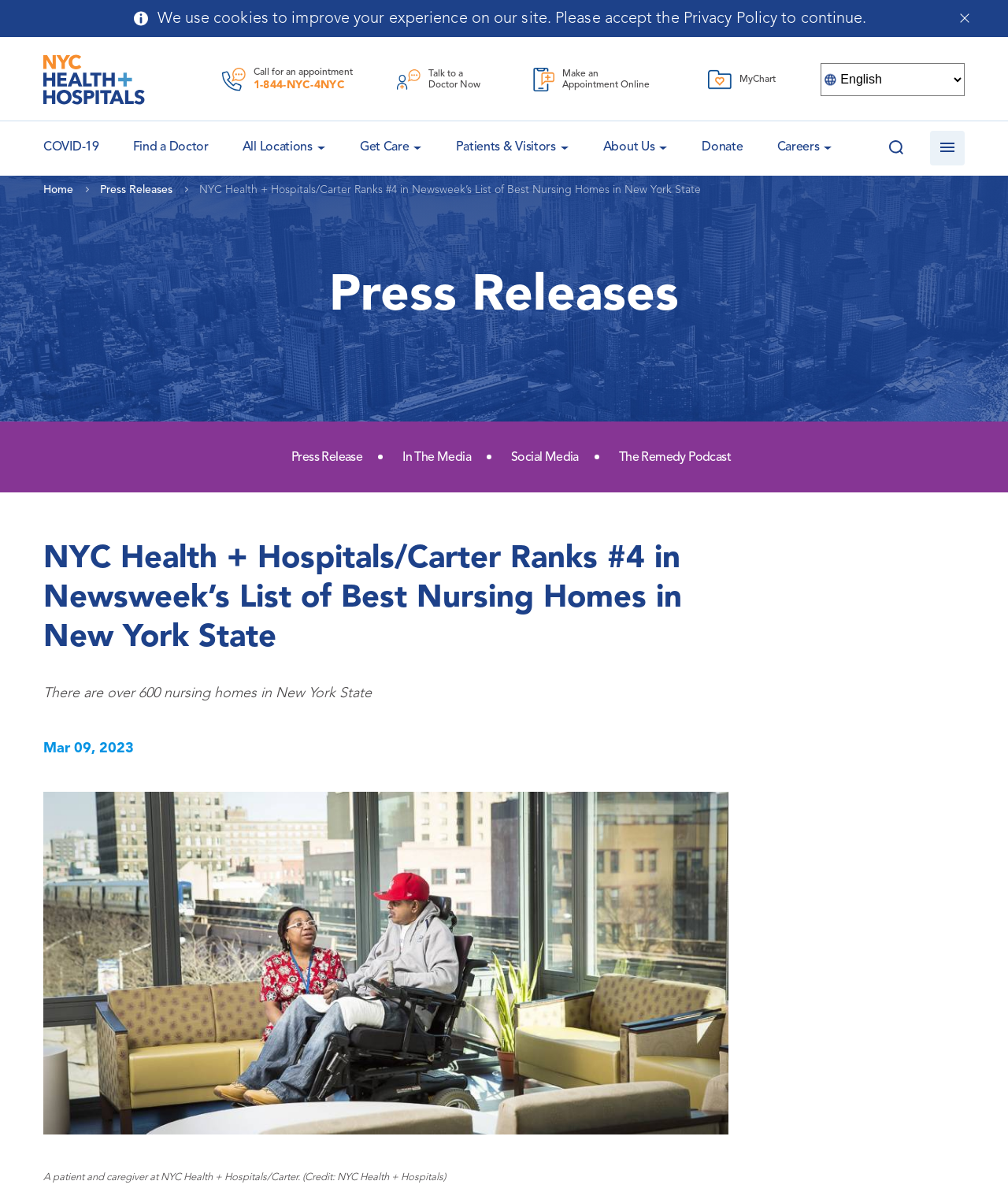What is the number of nursing homes in New York State?
Refer to the image and provide a concise answer in one word or phrase.

over 600